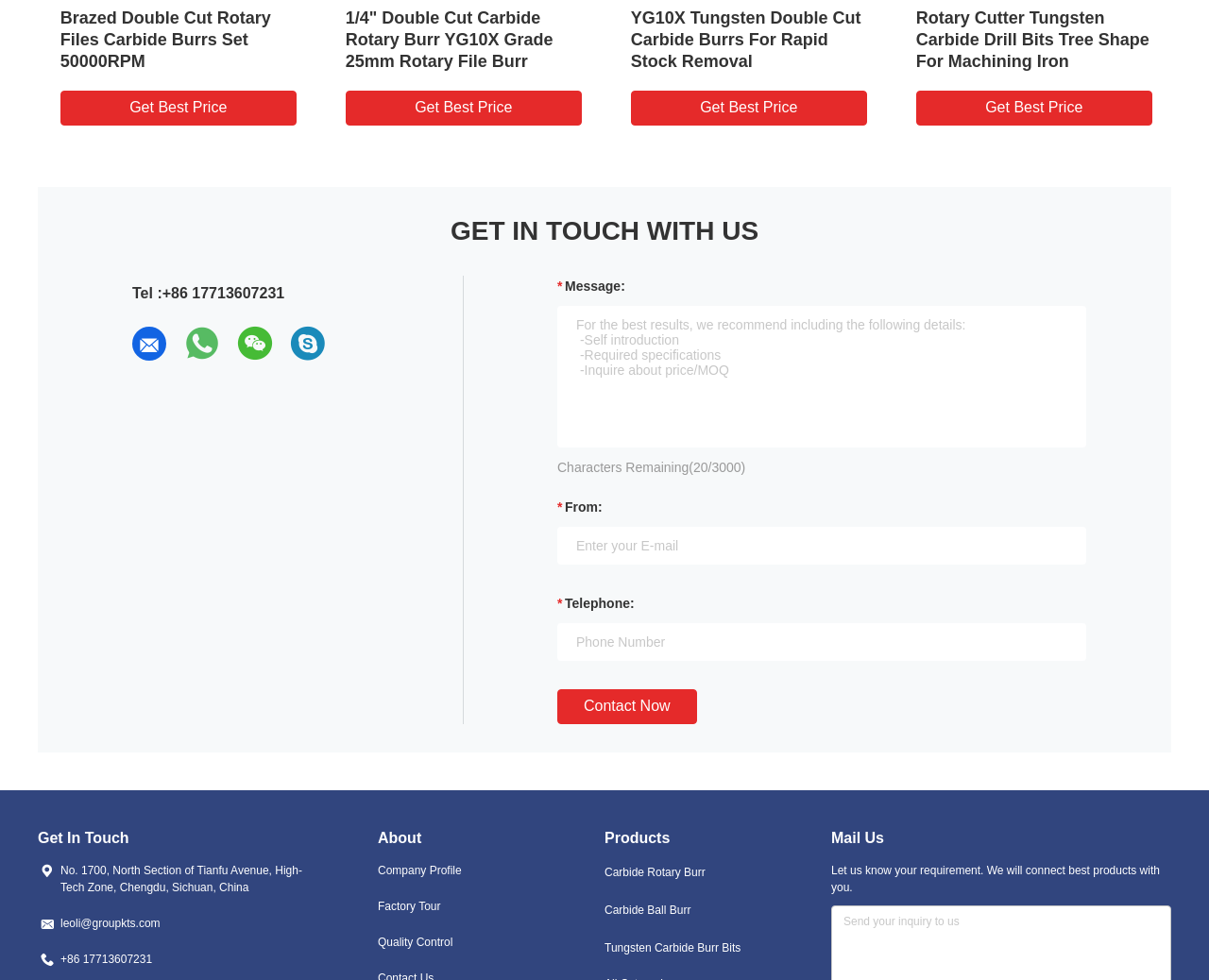How many characters are allowed in the message?
Please interpret the details in the image and answer the question thoroughly.

The character count is displayed below the message textbox, indicating that the maximum allowed characters are 3000.